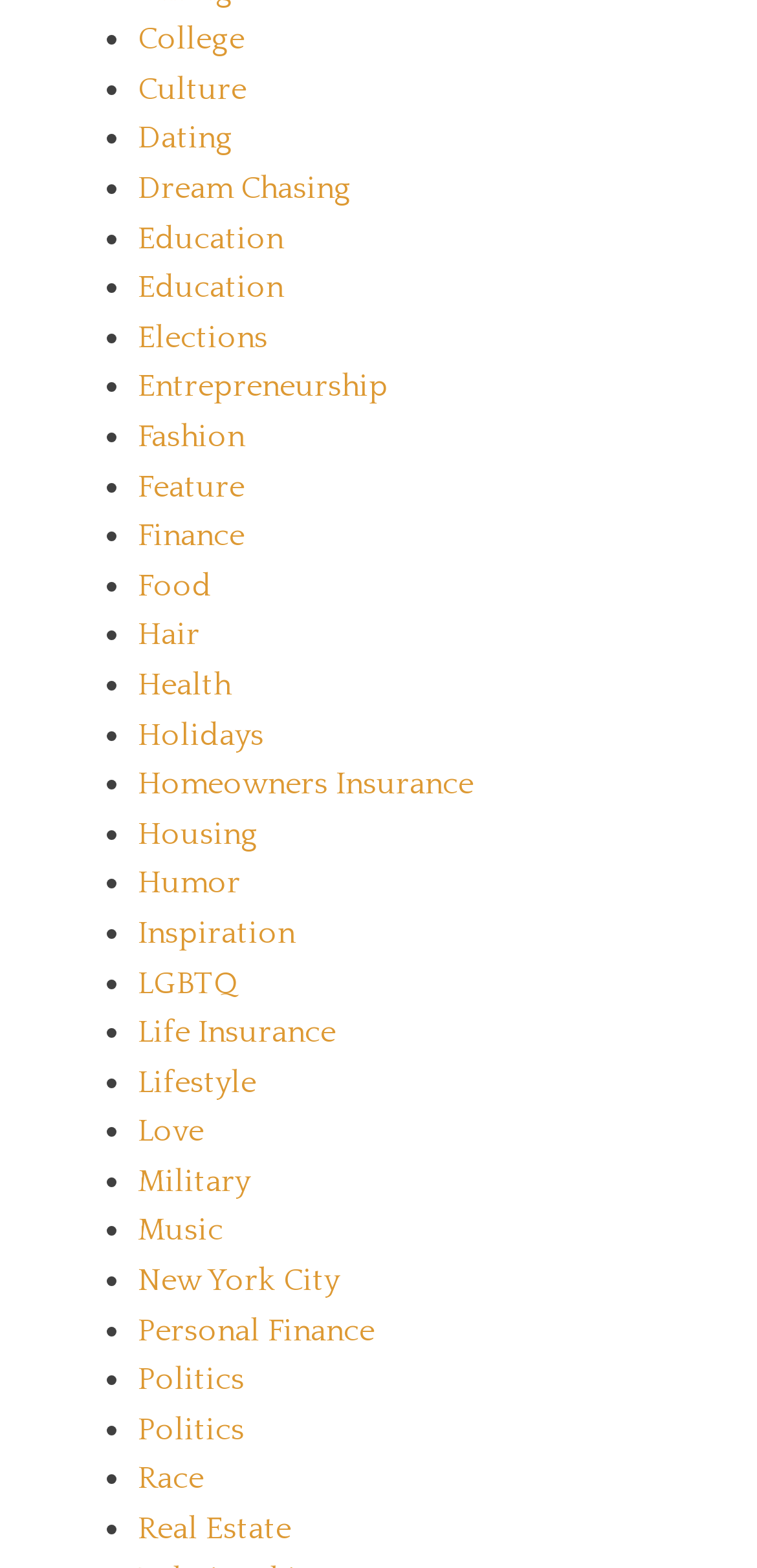Give a one-word or one-phrase response to the question:
What is the last category listed?

Real Estate